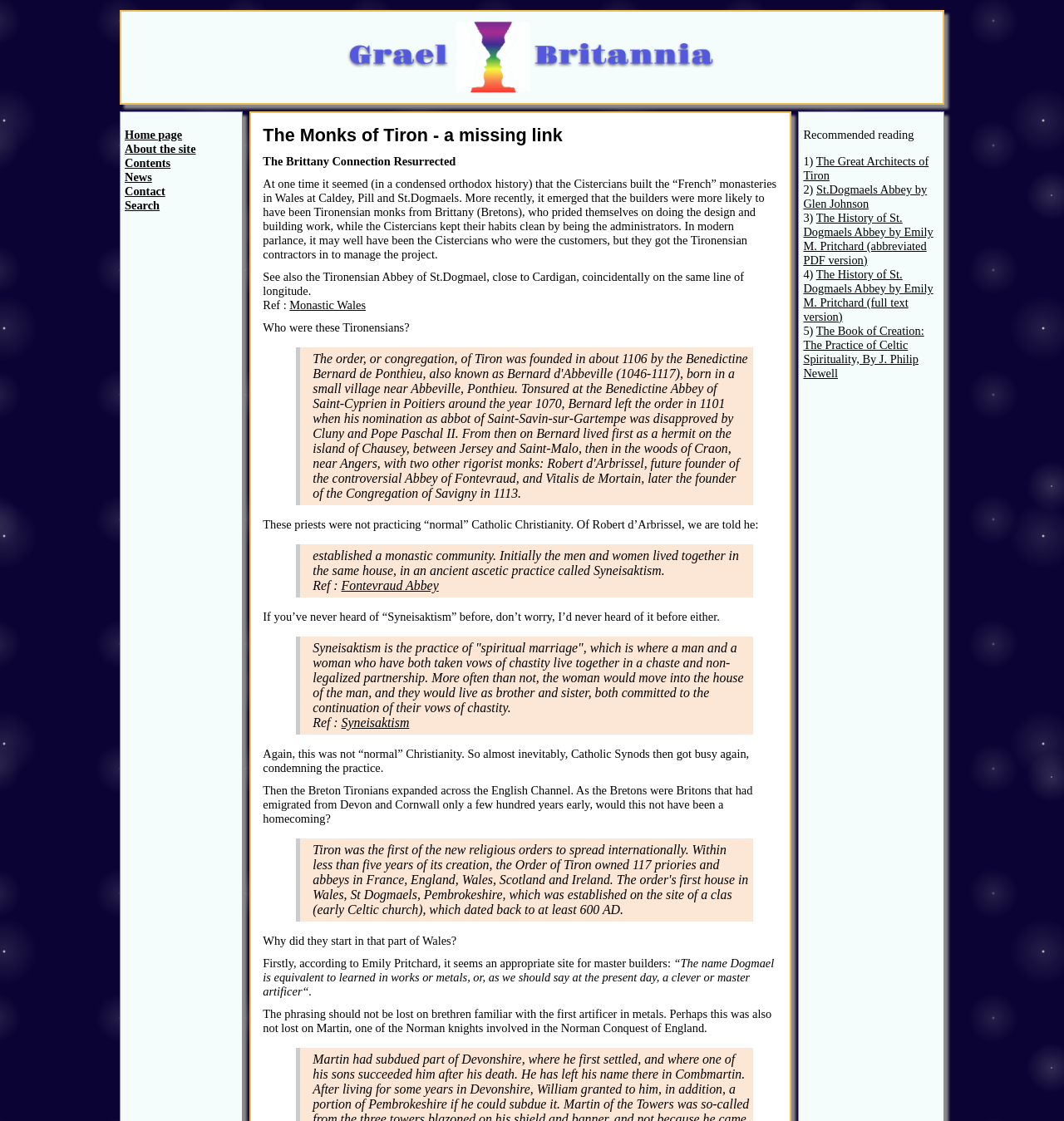Identify and extract the main heading from the webpage.

The Monks of Tiron - a missing link